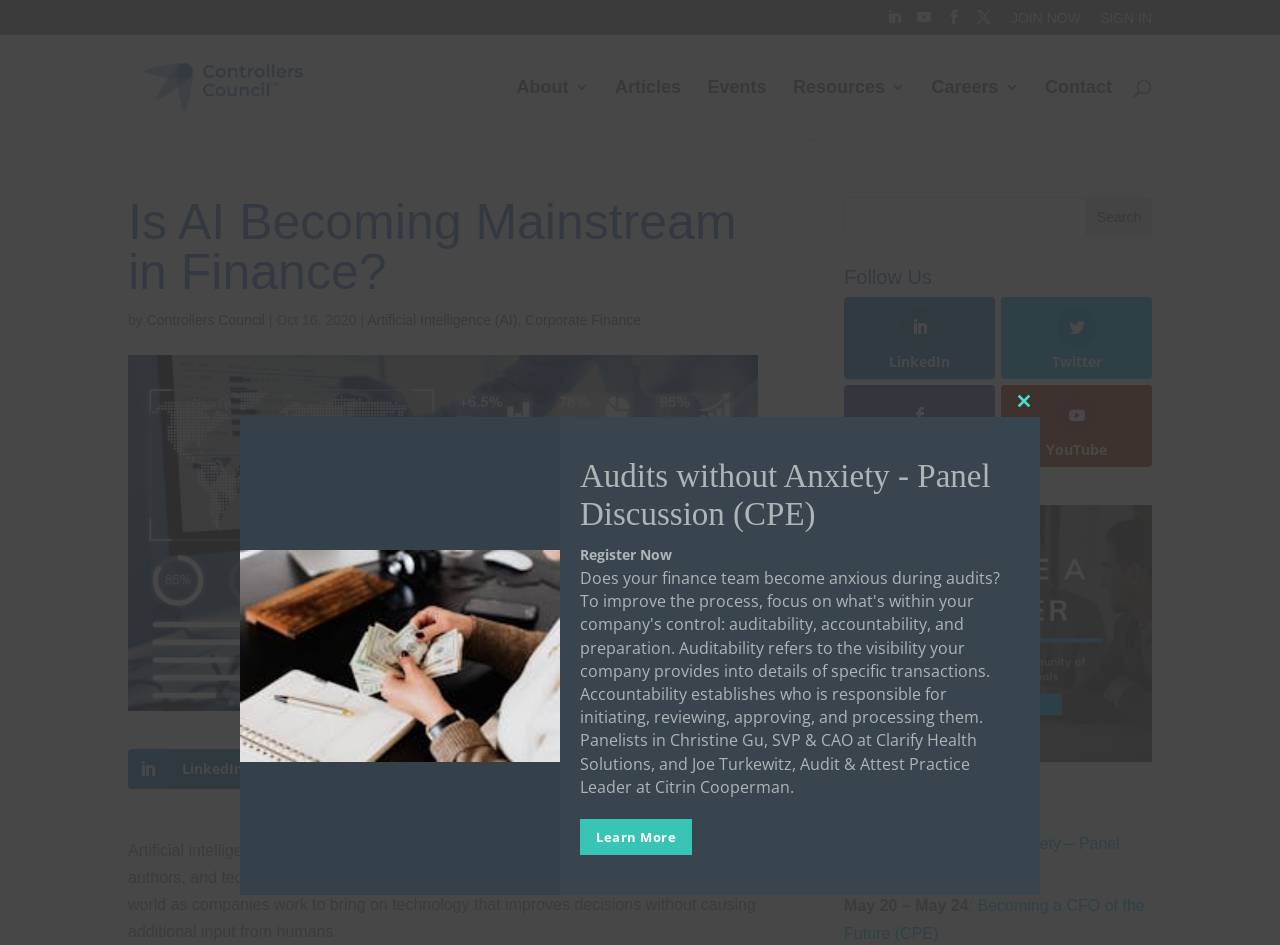Please provide a one-word or phrase answer to the question: 
How many social media links are there?

4